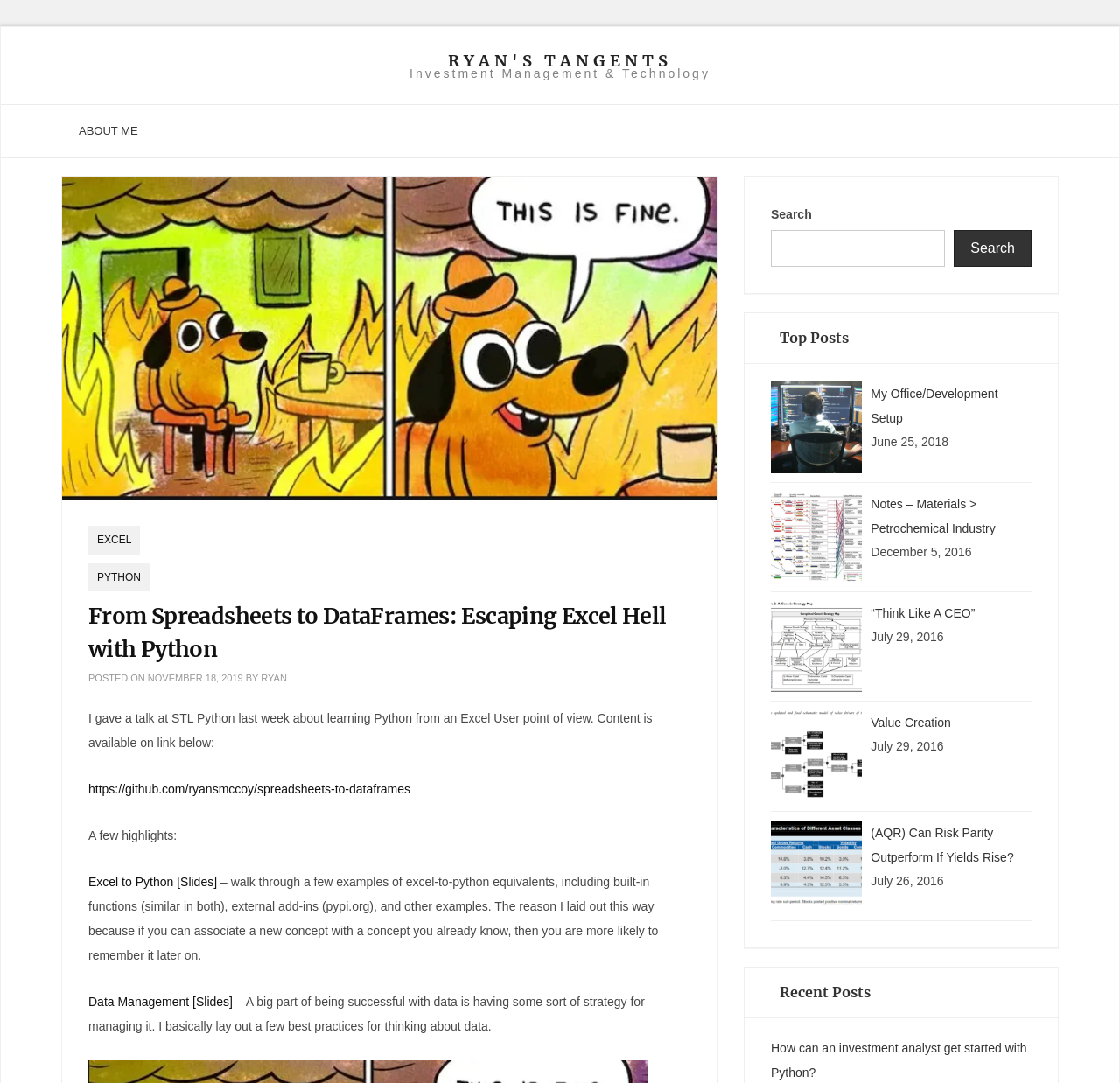Locate the bounding box coordinates of the element that should be clicked to fulfill the instruction: "Read the 'From Spreadsheets to DataFrames: Escaping Excel Hell with Python' post".

[0.079, 0.554, 0.616, 0.615]